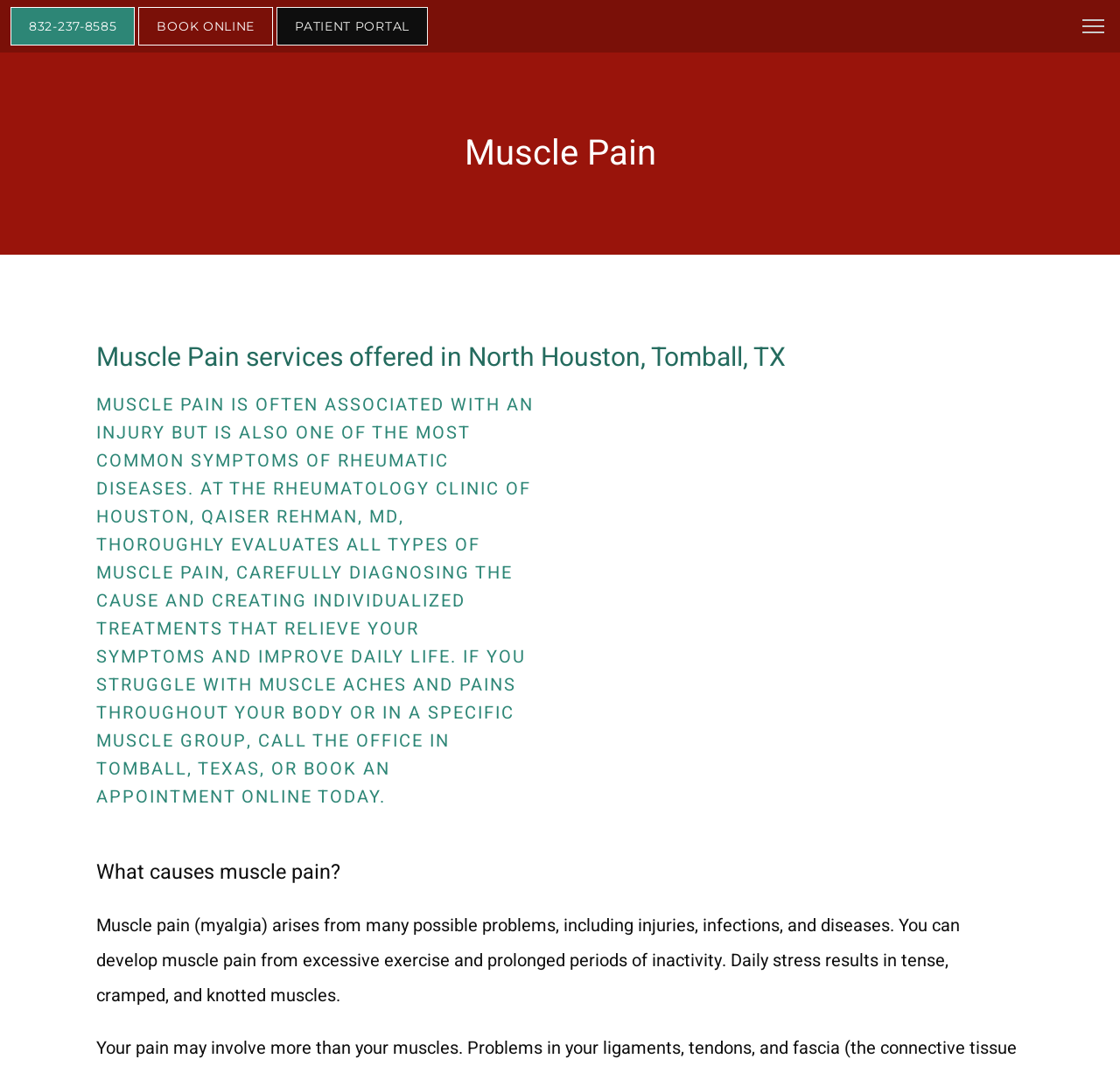Please specify the bounding box coordinates of the element that should be clicked to execute the given instruction: 'Click the BOOK ONLINE button'. Ensure the coordinates are four float numbers between 0 and 1, expressed as [left, top, right, bottom].

[0.122, 0.005, 0.245, 0.044]